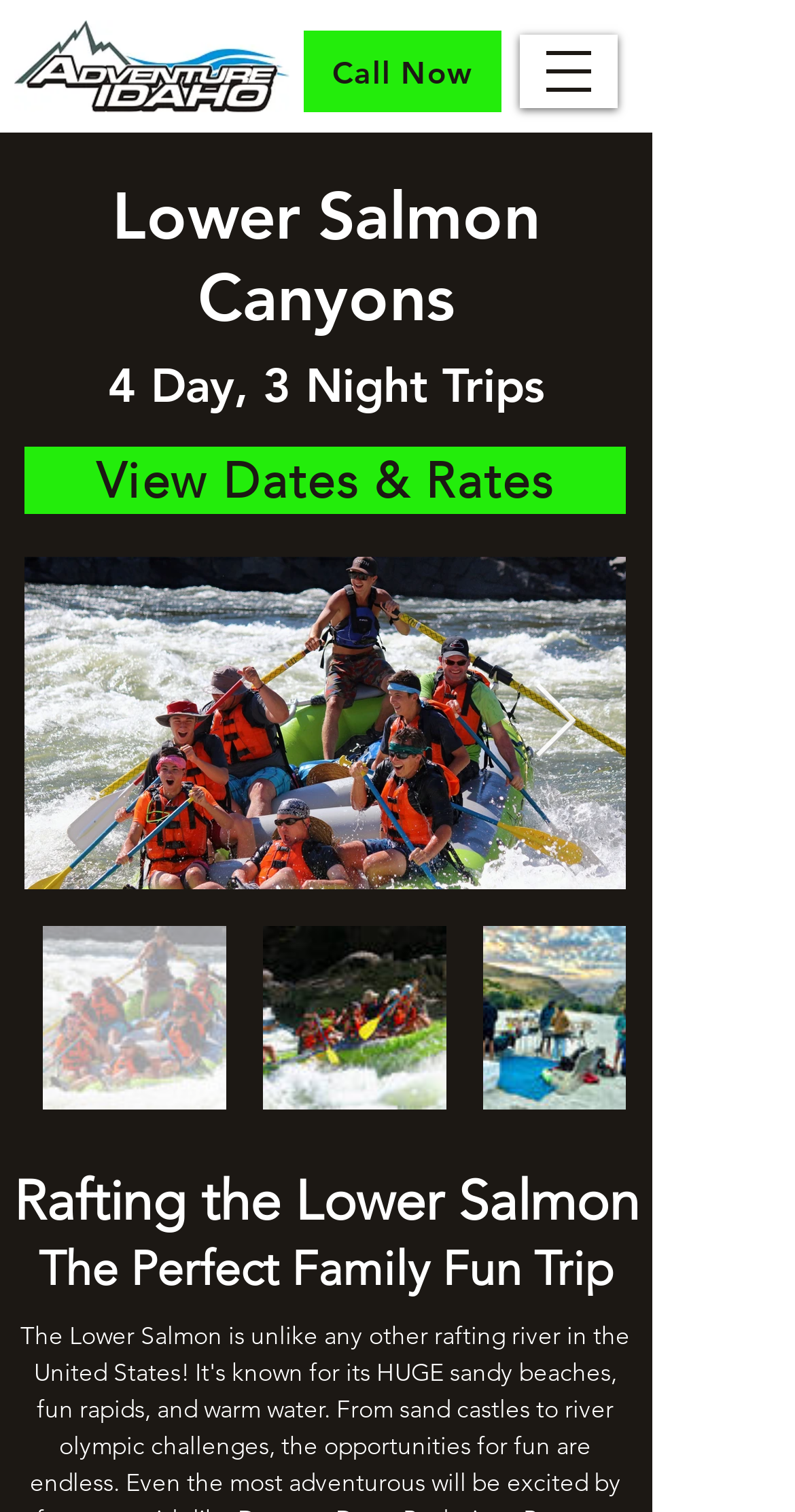Using details from the image, please answer the following question comprehensively:
What can be done on the webpage?

The webpage allows users to view dates and rates of the trip, which is obtained from the link 'View Dates & Rates' located below the heading 'Lower Salmon Canyons 4 Day, 3 Night Trips'.